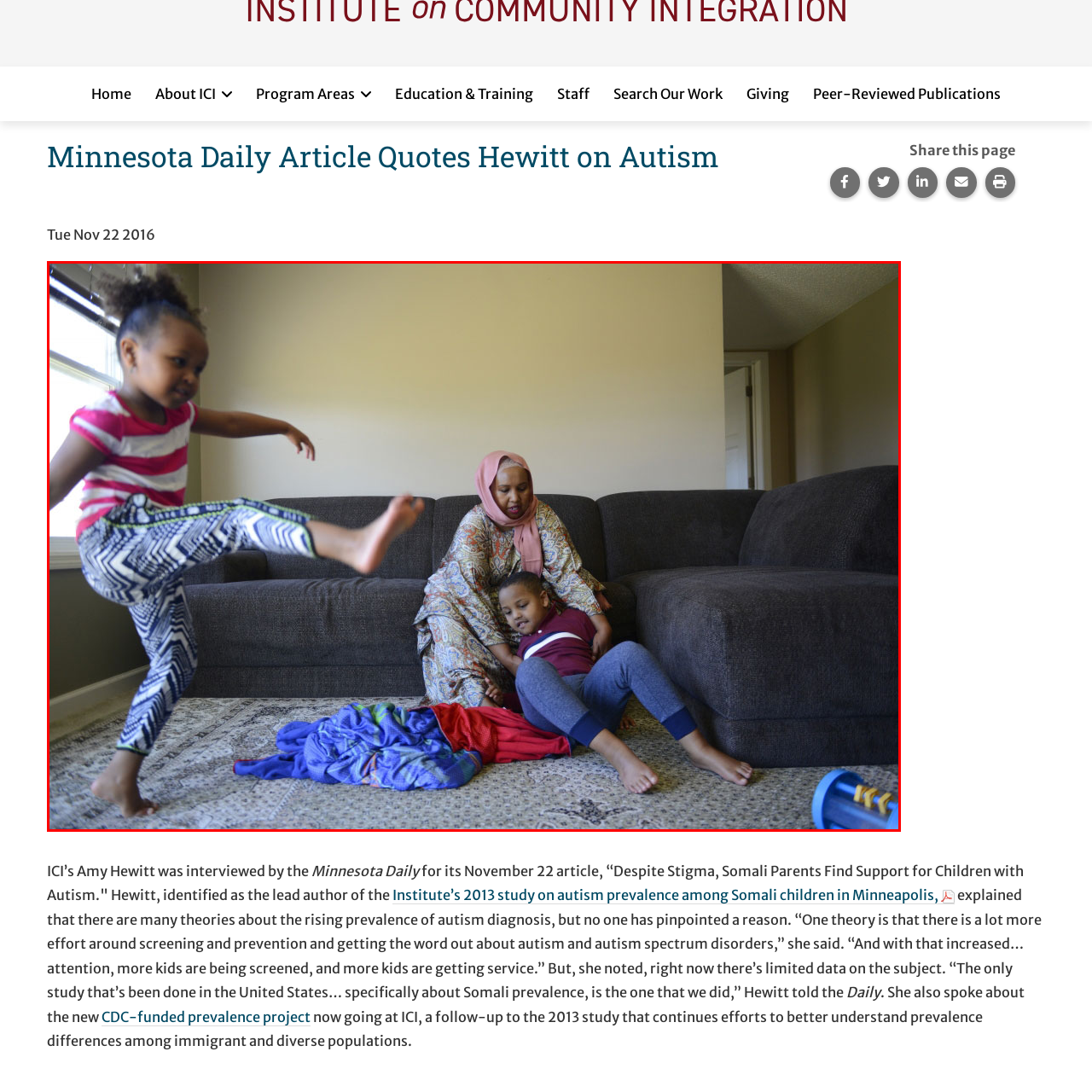What is the younger sister doing?
Examine the red-bounded area in the image carefully and respond to the question with as much detail as possible.

The caption describes the younger sister as 'leaping energetically beside them', indicating that she is jumping or moving with a lot of energy and enthusiasm, showcasing the playful and carefree nature of childhood.